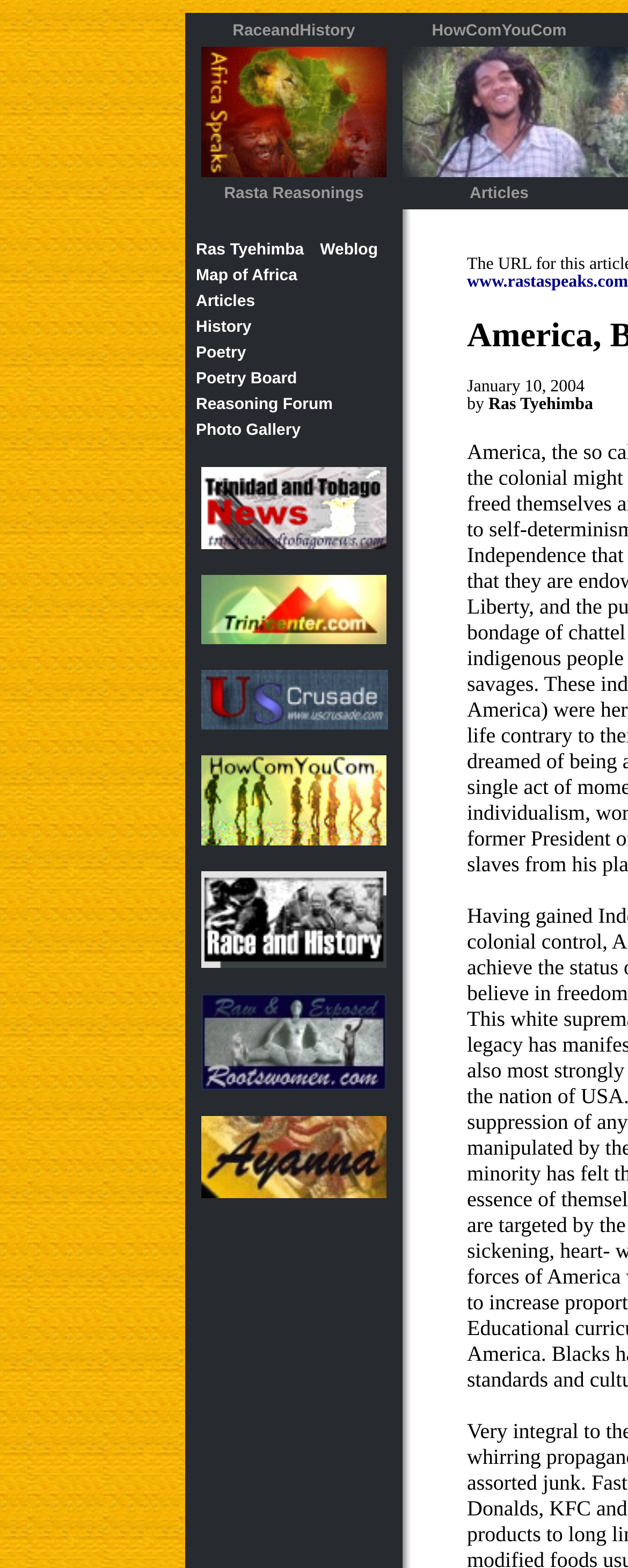What is the name of the image next to the 'Trinidad and Tobago News' link?
By examining the image, provide a one-word or phrase answer.

Trinidad and Tobago News